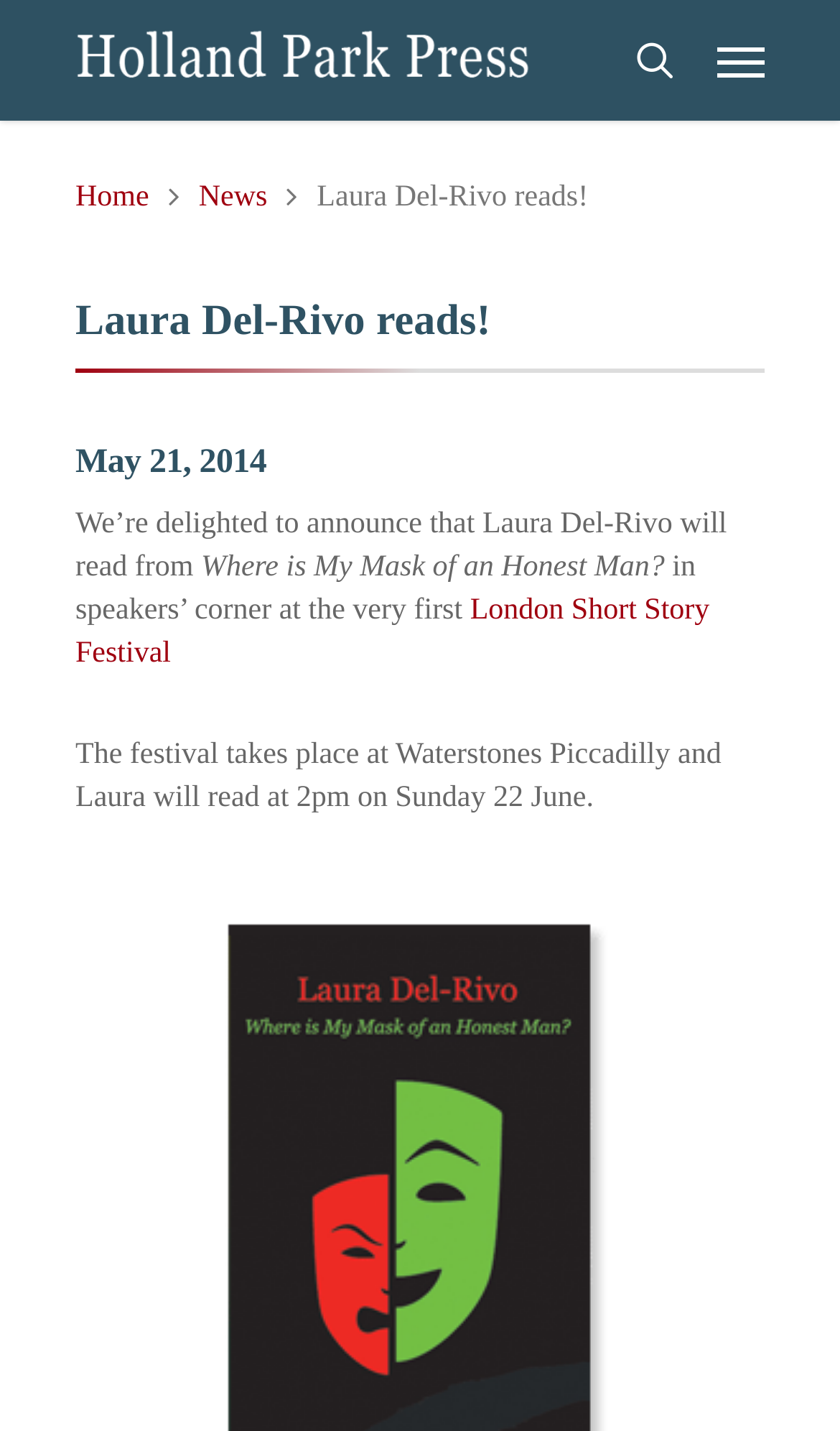Please answer the following question using a single word or phrase: 
Where is the London Short Story Festival taking place?

Waterstones Piccadilly